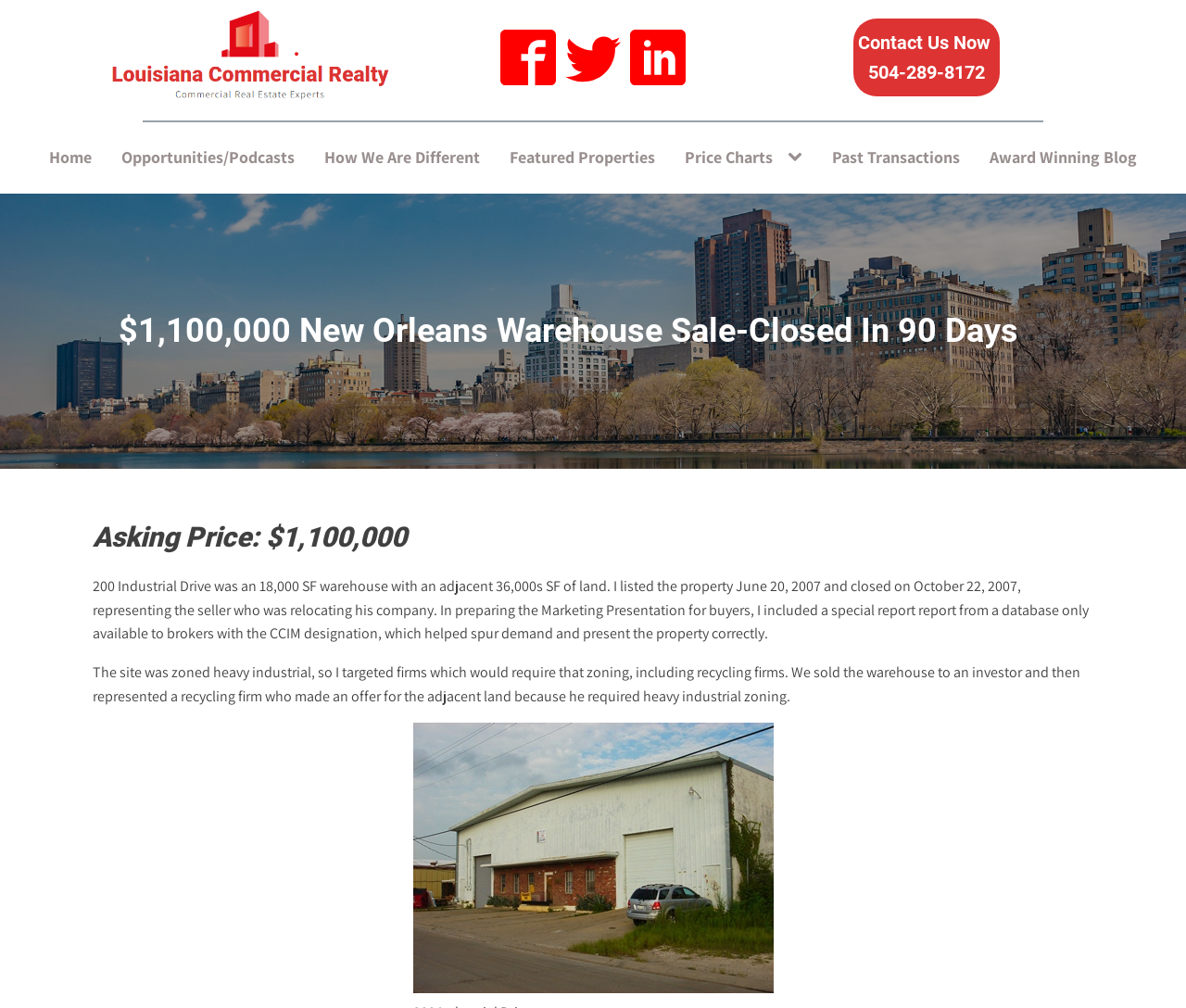Who did the author represent in the sale of the warehouse?
Please answer the question as detailed as possible.

The information about the sale of the warehouse can be found in the StaticText element which describes the property. It states that the author listed the property on June 20, 2007, and closed on October 22, 2007, representing the seller who was relocating his company.